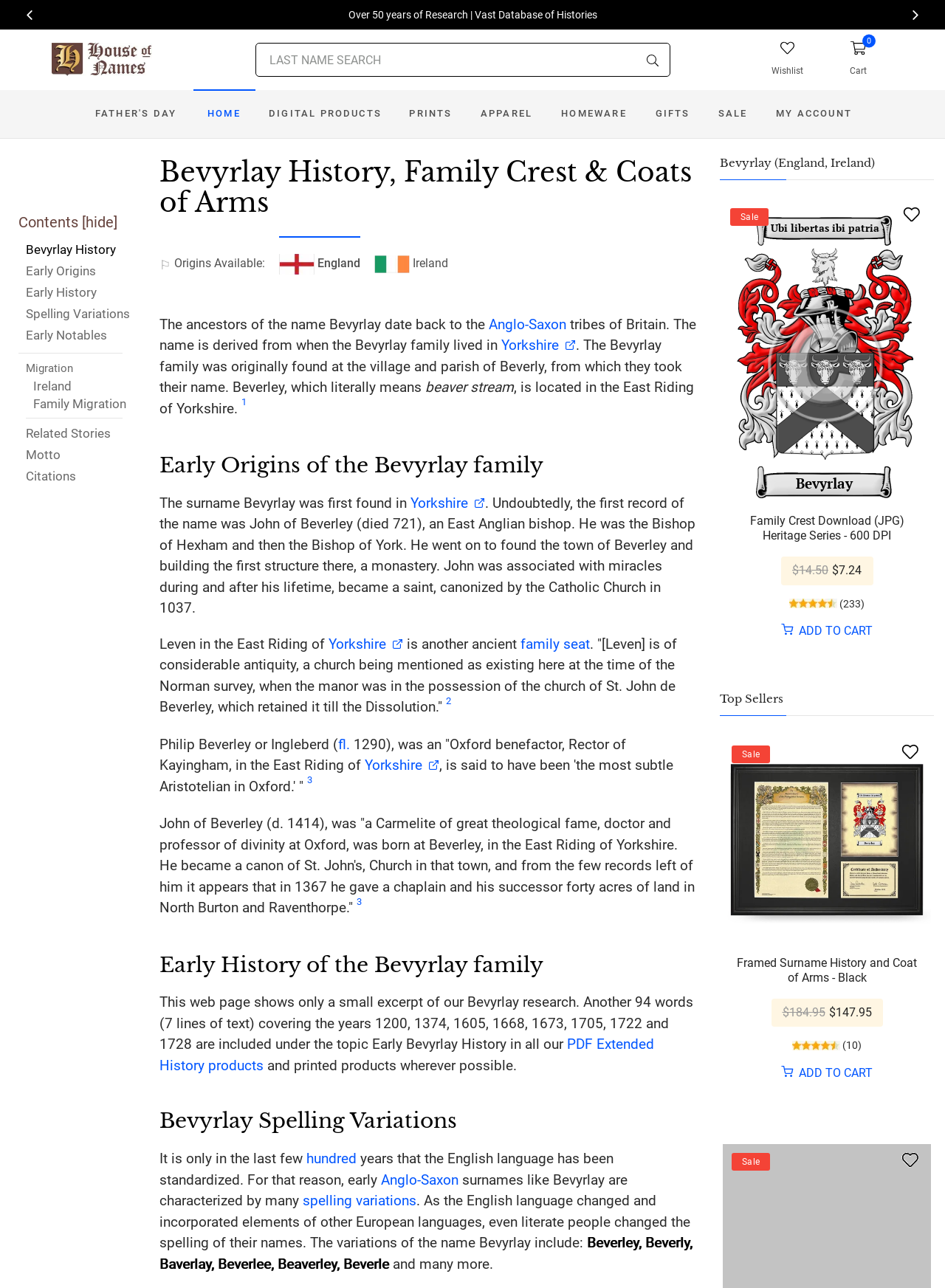Specify the bounding box coordinates of the area to click in order to follow the given instruction: "Learn more about the Bevyrlay Spelling Variations."

[0.169, 0.847, 0.738, 0.88]